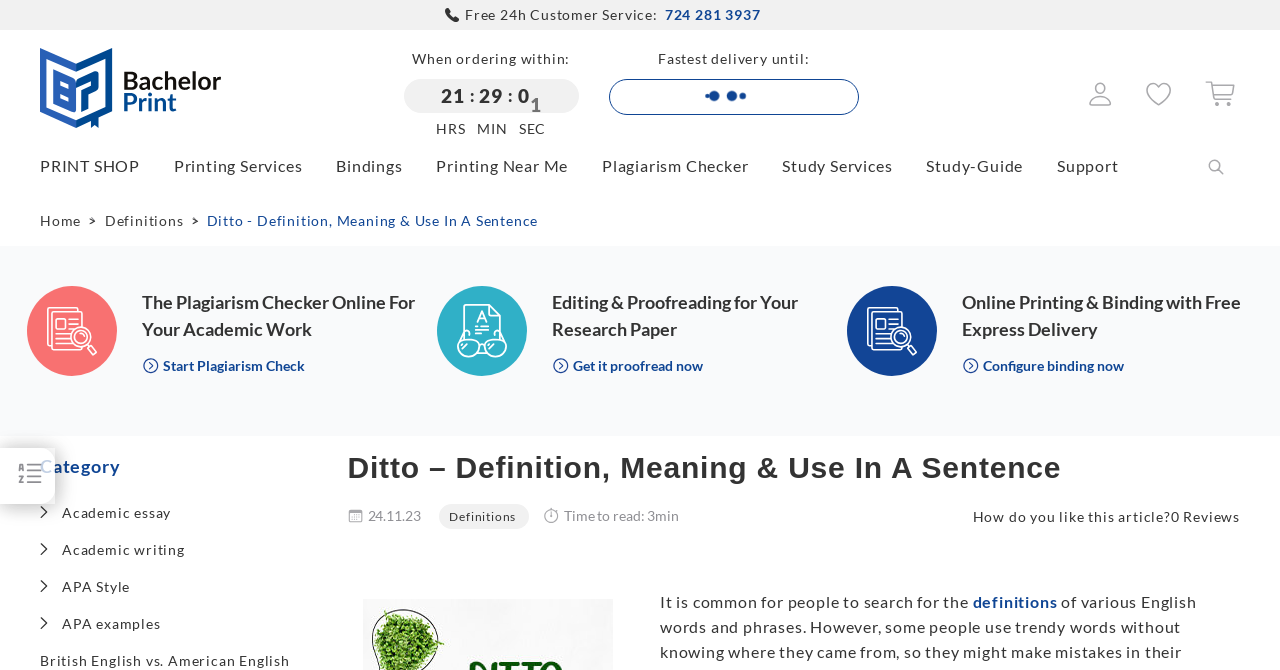Based on the description "Printing Near Me", find the bounding box of the specified UI element.

[0.341, 0.233, 0.467, 0.261]